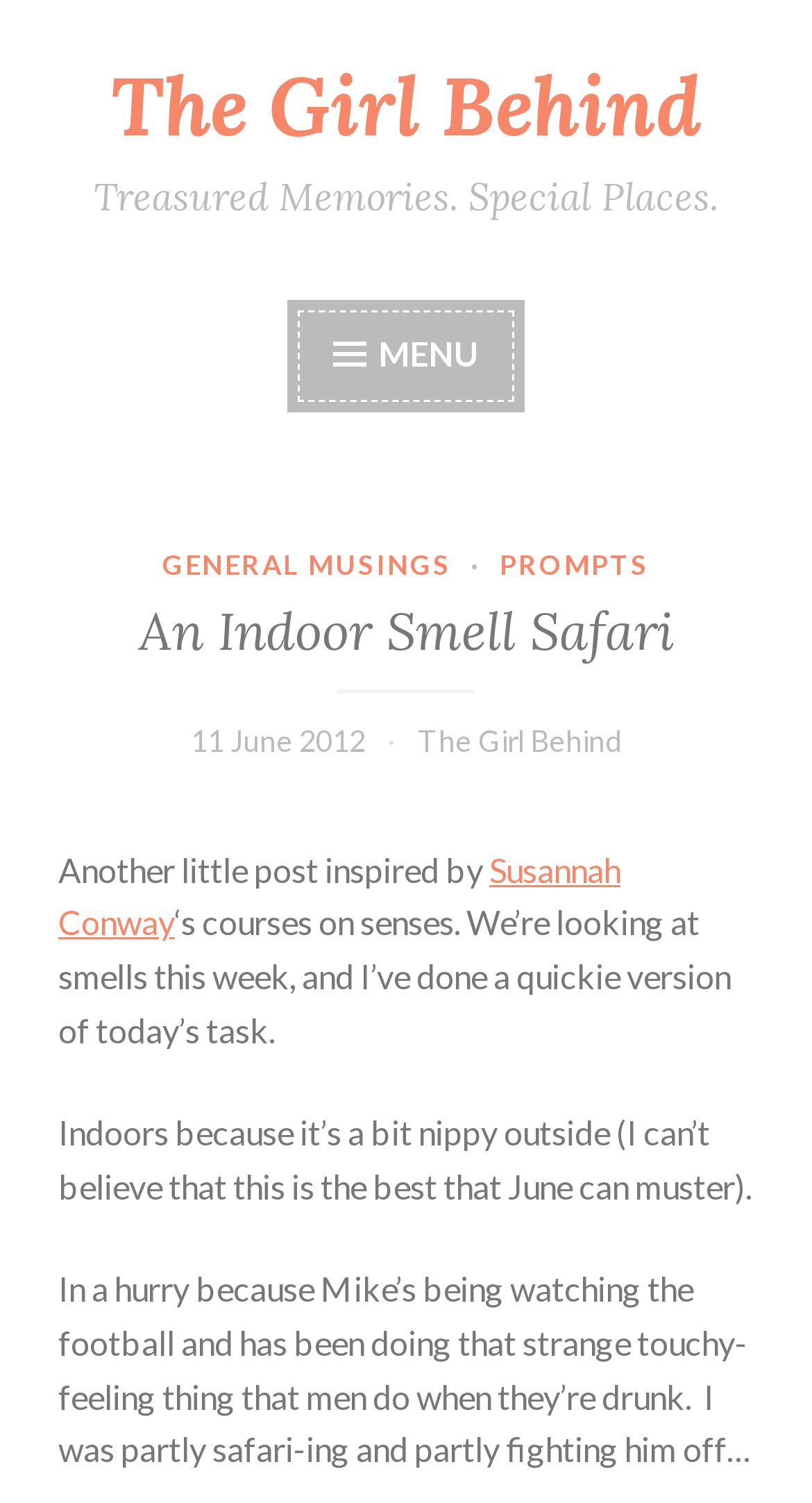Please specify the bounding box coordinates in the format (top-left x, top-left y, bottom-right x, bottom-right y), with all values as floating point numbers between 0 and 1. Identify the bounding box of the UI element described by: Prompts

[0.615, 0.365, 0.8, 0.387]